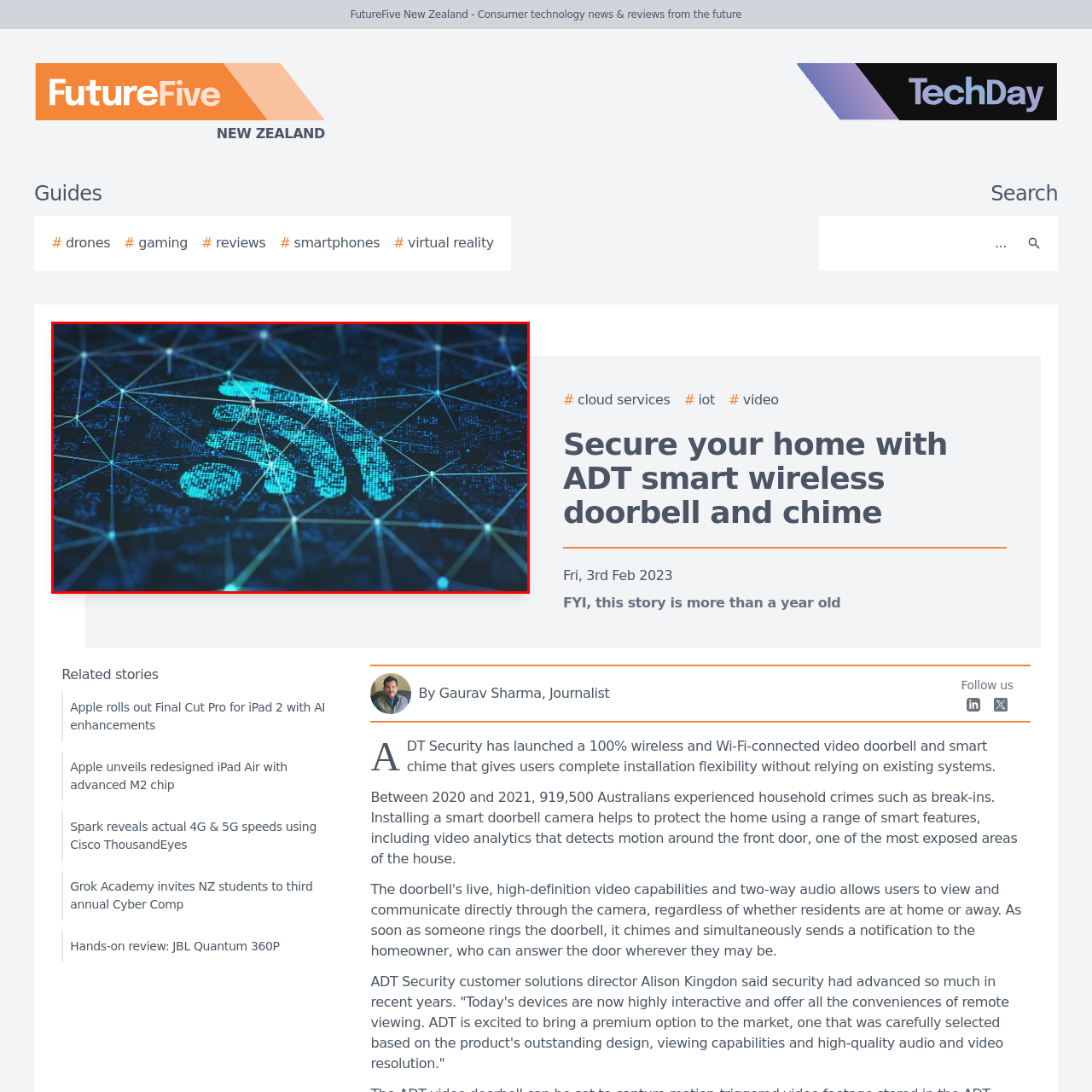What is the purpose of the Wi-Fi connectivity in the ADT wireless doorbell?
Please closely examine the image within the red bounding box and provide a detailed answer based on the visual information.

The Wi-Fi connectivity in the ADT wireless doorbell empowers users with advanced security and monitoring features for their homes, enabling them to stay connected and in control of their home's security.